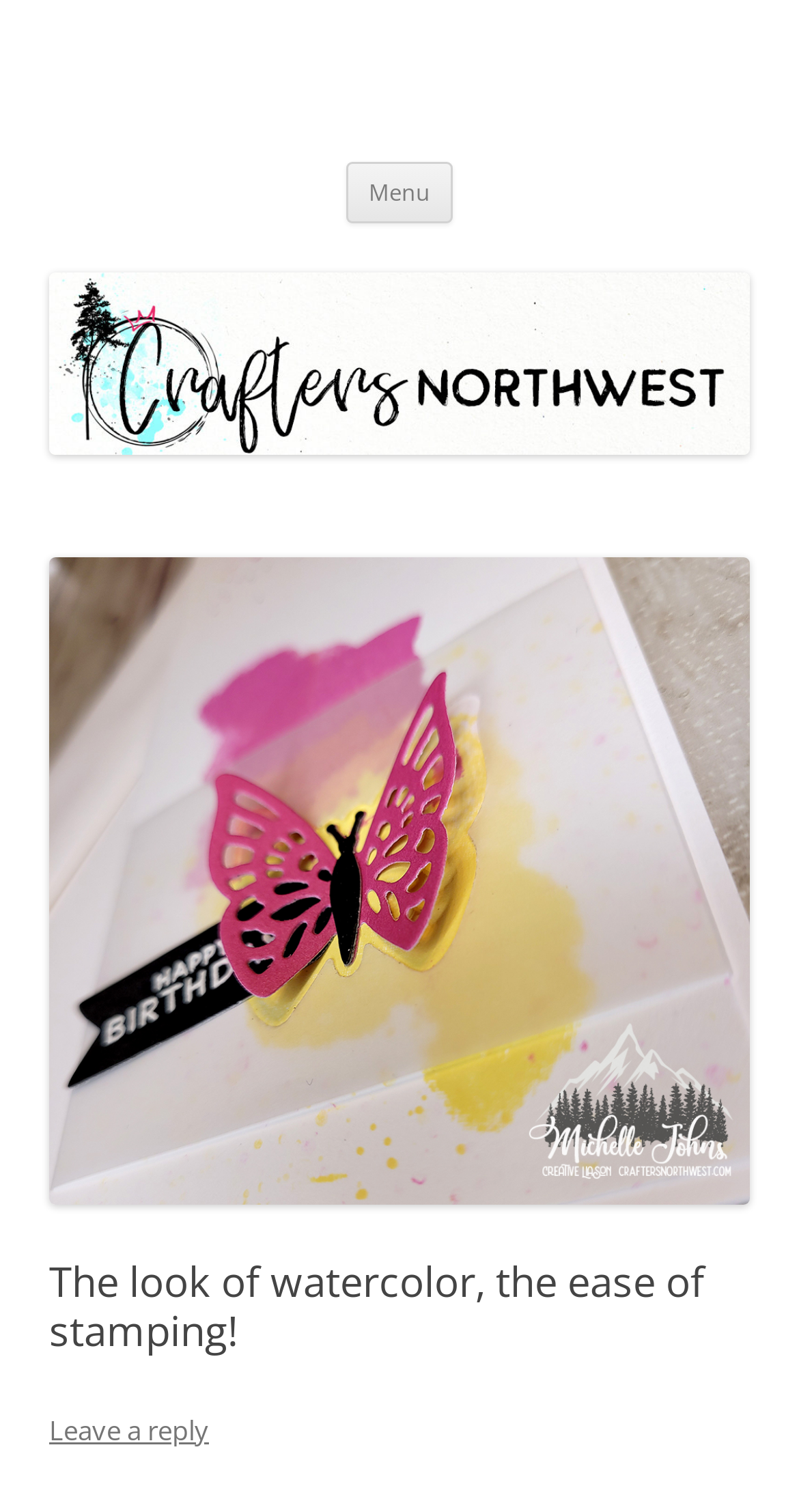Give a complete and precise description of the webpage's appearance.

The webpage features a prominent heading at the top, taking up most of the width, with the title "The look of watercolor, the ease of stamping!". Below this heading, there is a button labeled "Menu" positioned roughly at the center of the page, accompanied by a "Skip to content" link to its right. 

Further down, there is a large image showcasing a close-up of watercolor, spanning almost the entire width of the page. Above the image, there is a header section that contains the same title as the initial heading. Below the image, there is a "Leave a reply" link positioned at the top-left corner of the page.